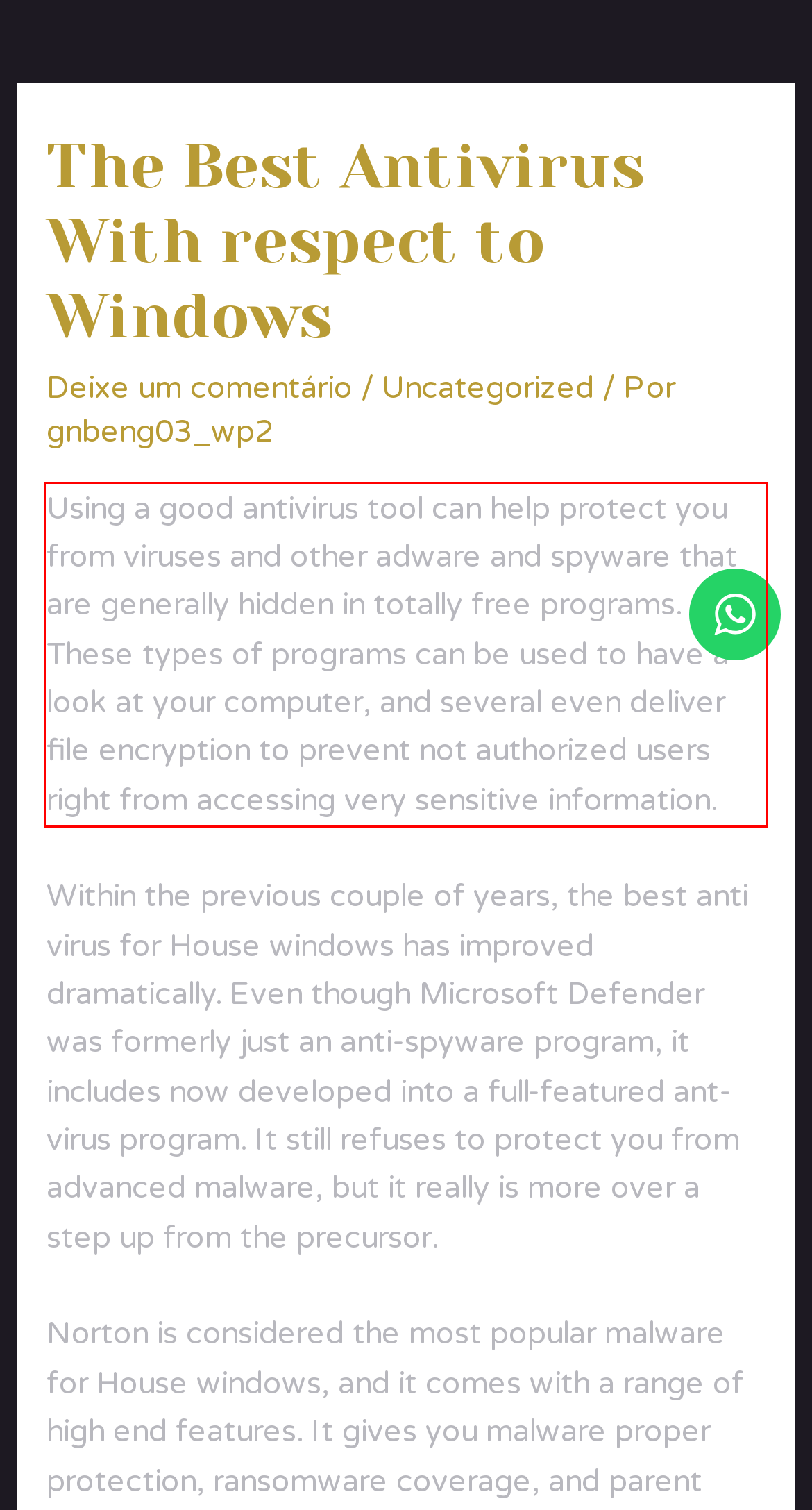You are looking at a screenshot of a webpage with a red rectangle bounding box. Use OCR to identify and extract the text content found inside this red bounding box.

Using a good antivirus tool can help protect you from viruses and other adware and spyware that are generally hidden in totally free programs. These types of programs can be used to have a look at your computer, and several even deliver file encryption to prevent not authorized users right from accessing very sensitive information.